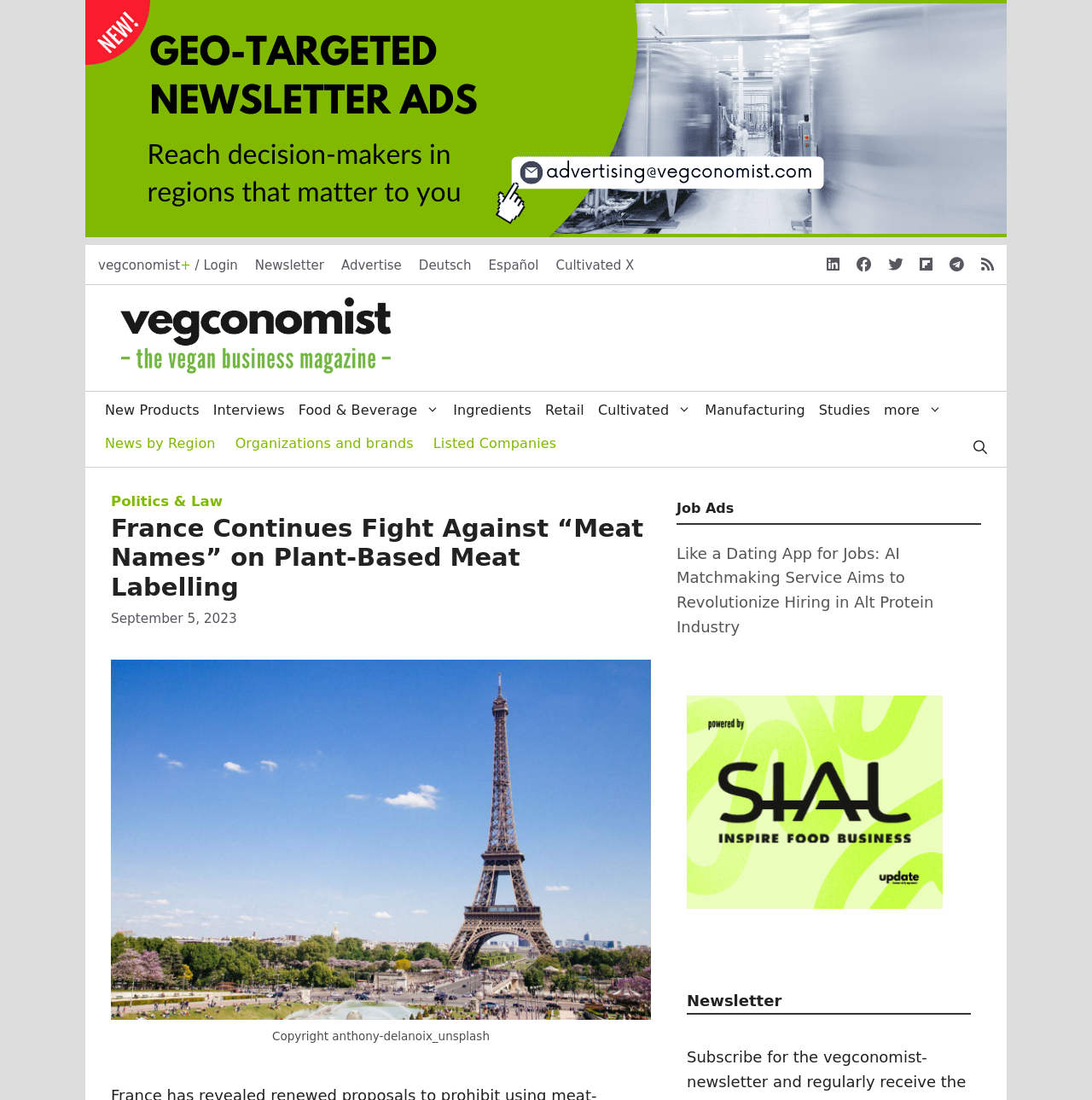Illustrate the webpage's structure and main components comprehensively.

The webpage appears to be an article from the vegan business magazine, vegconomist. At the top, there is a banner with the site's name and a link to the login page, newsletter, advertise, and language options. Below the banner, there is a navigation menu with links to various categories such as new products, interviews, food and beverage, and more.

The main content of the page is an article titled "France Continues Fight Against “Meat Names” on Plant-Based Meat Labelling". The article has a heading, a time stamp indicating it was published on September 5, 2023, and a related image of the Paris skyline. The article's content is not explicitly described, but it seems to discuss France's proposals to prohibit using meat-related terms to describe plant-based meat products.

To the right of the article, there is a section with job ads, including a link to an article about AI matchmaking service for jobs in the alt protein industry. Below this section, there is a complementary section with a link to a medium rectangle and mobile update advertisement.

At the bottom of the page, there is a newsletter section with a heading and a link to subscribe. There are also several social media links and a copyright notice with a photo credit to Anthony Delanoix on Unsplash.